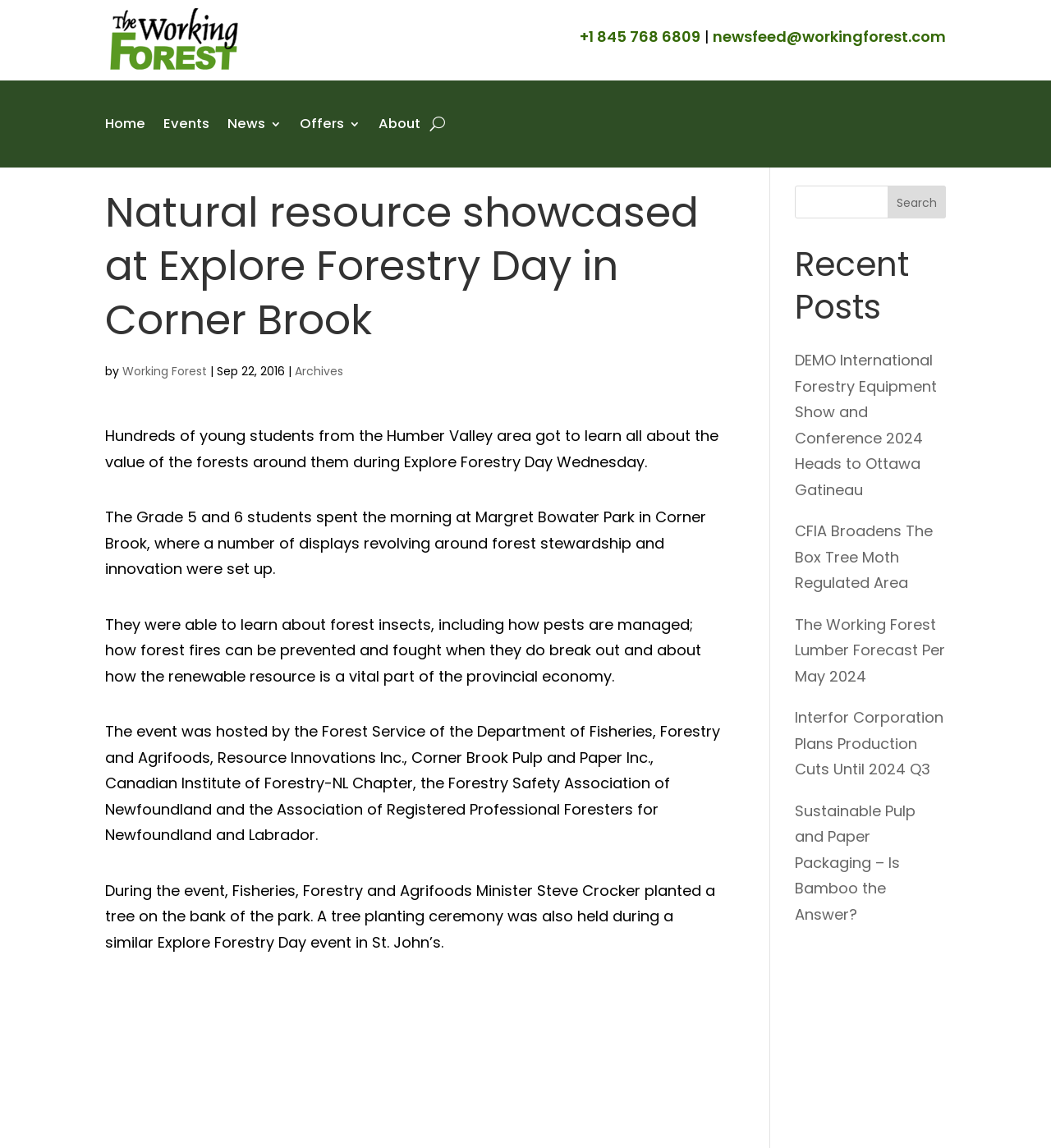Given the element description, predict the bounding box coordinates in the format (top-left x, top-left y, bottom-right x, bottom-right y), using floating point numbers between 0 and 1: Working Forest

[0.116, 0.316, 0.197, 0.33]